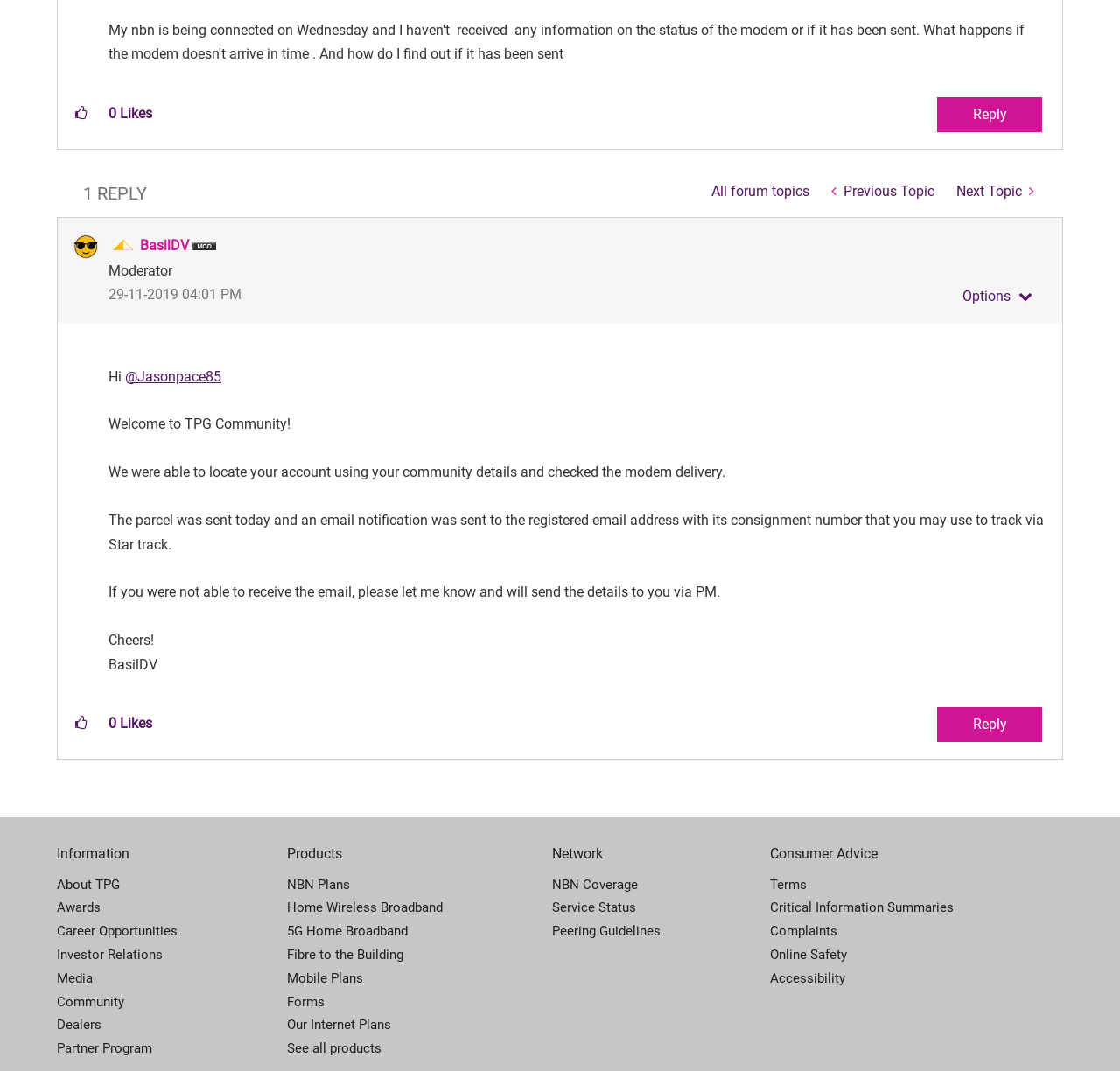Find and provide the bounding box coordinates for the UI element described here: "Consumer Advice". The coordinates should be given as four float numbers between 0 and 1: [left, top, right, bottom].

[0.688, 0.787, 0.949, 0.807]